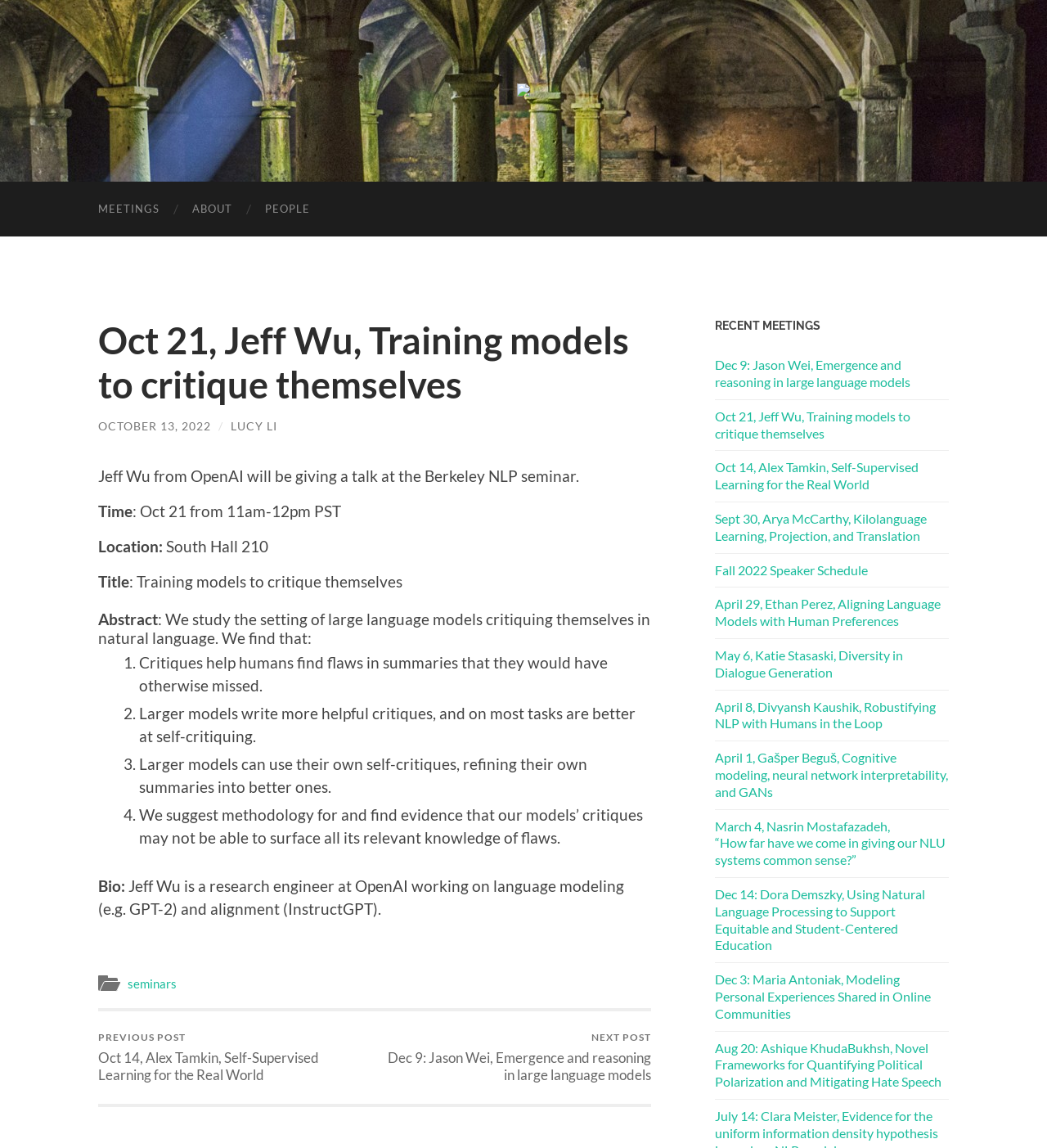Identify and extract the heading text of the webpage.

Oct 21, Jeff Wu, Training models to critique themselves